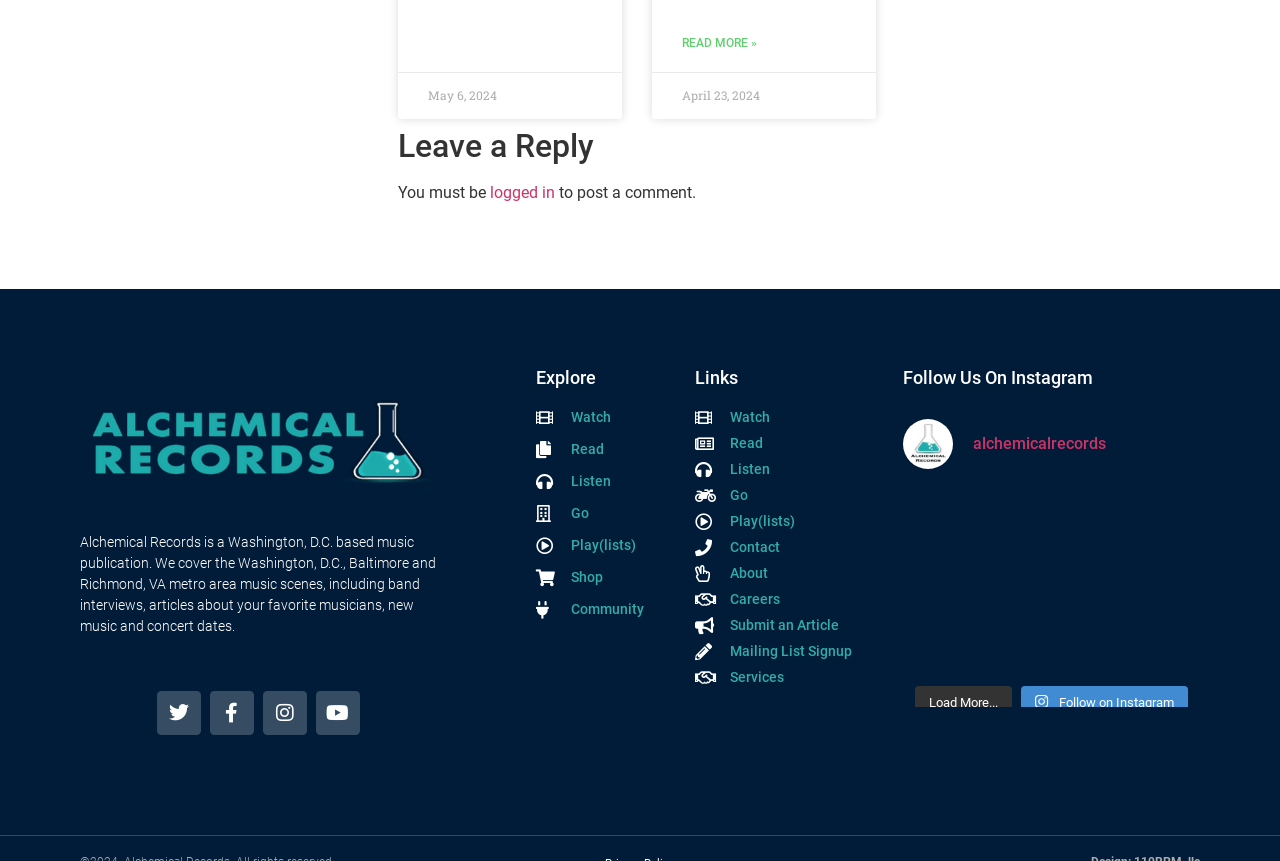What is the date of the latest article?
Using the image as a reference, answer the question with a short word or phrase.

May 6, 2024